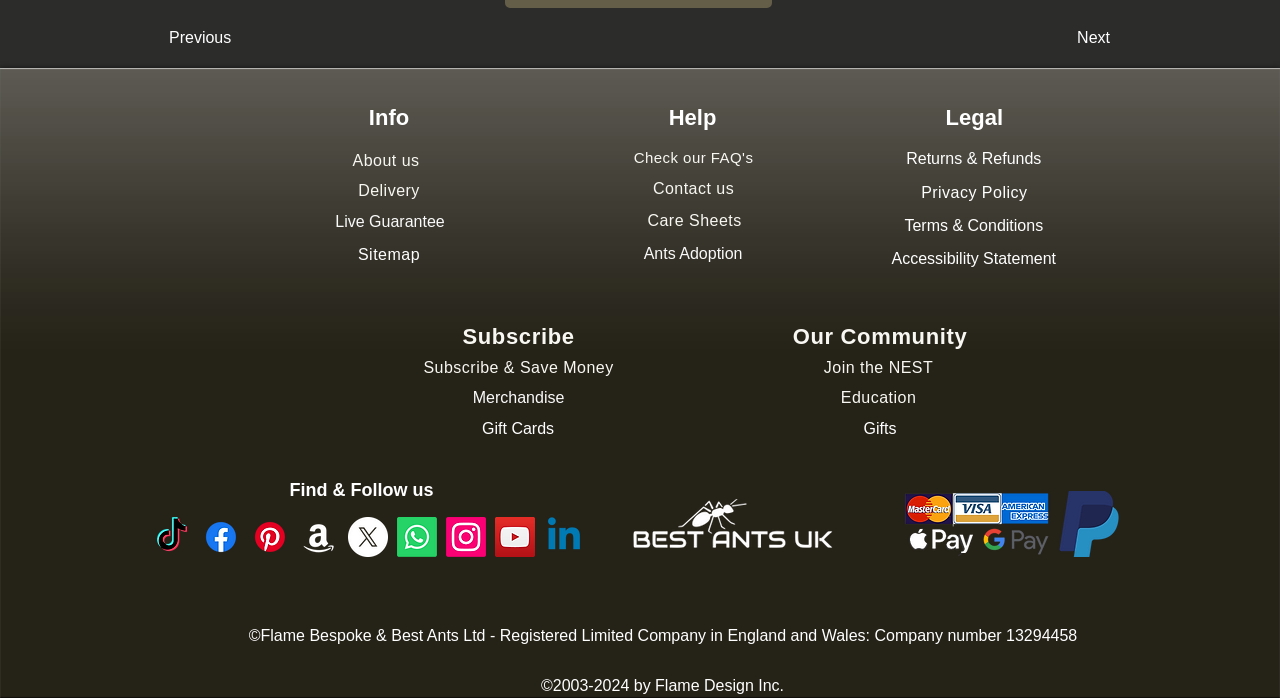What social media platforms can users follow the company on?
Please respond to the question with a detailed and thorough explanation.

The social media bar contains links to various social media platforms, including TikTok, Facebook, Pinterest, Amazon, X, WhatsApp, Instagram, YouTube, and LinkedIn, which suggests that users can follow the company on multiple platforms.